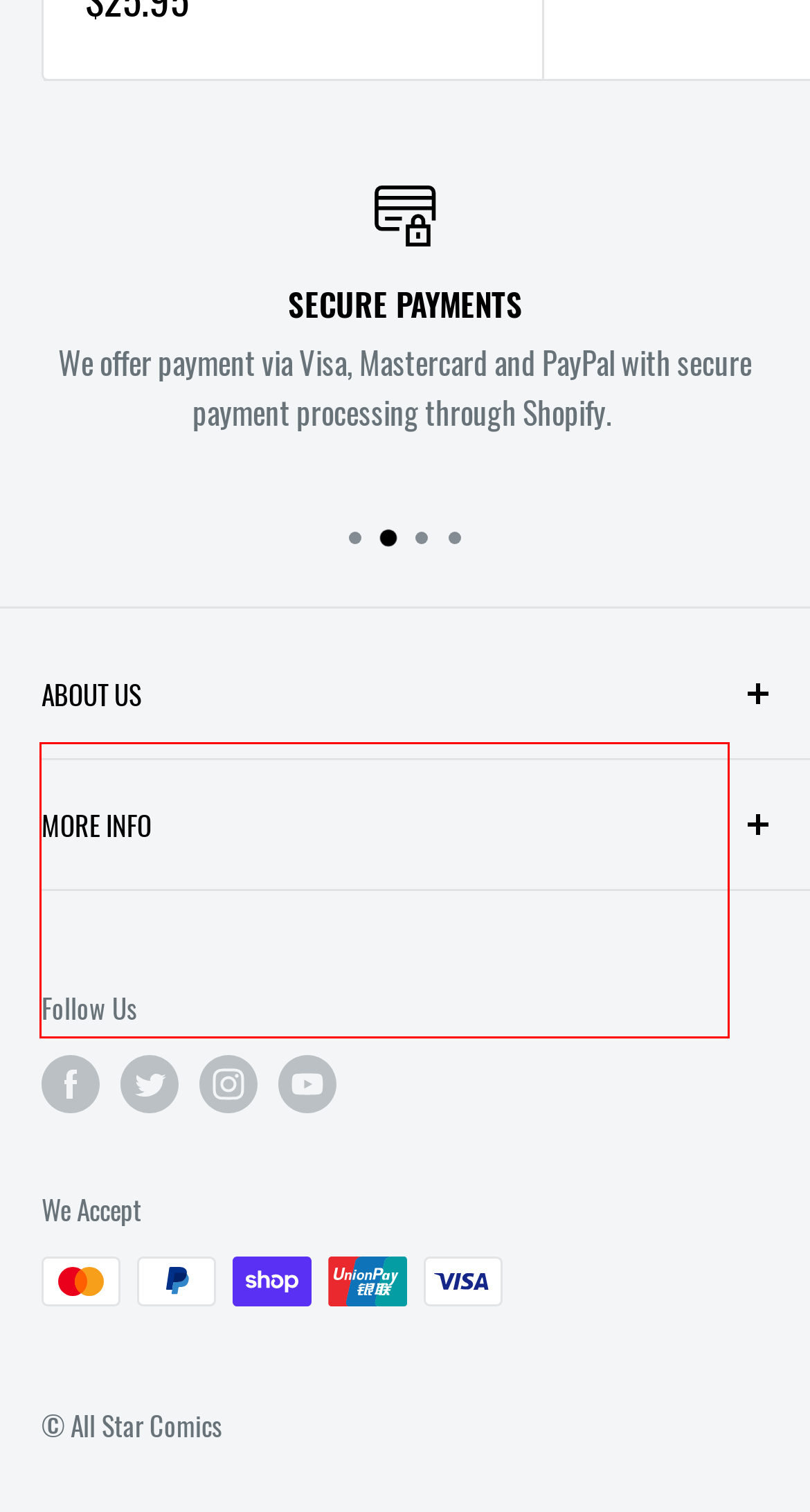Look at the webpage screenshot and recognize the text inside the red bounding box.

Welcome to Melbourne's most innovative Comic Book Store. Owners Mitch and Troy each have over 20 years experience working in comic book retail. Together, their aim is to make All Star Comics a unique and friendly shopping experience in the heart of Melbourne's CBD. Located at Level 1, 53 Queen St.